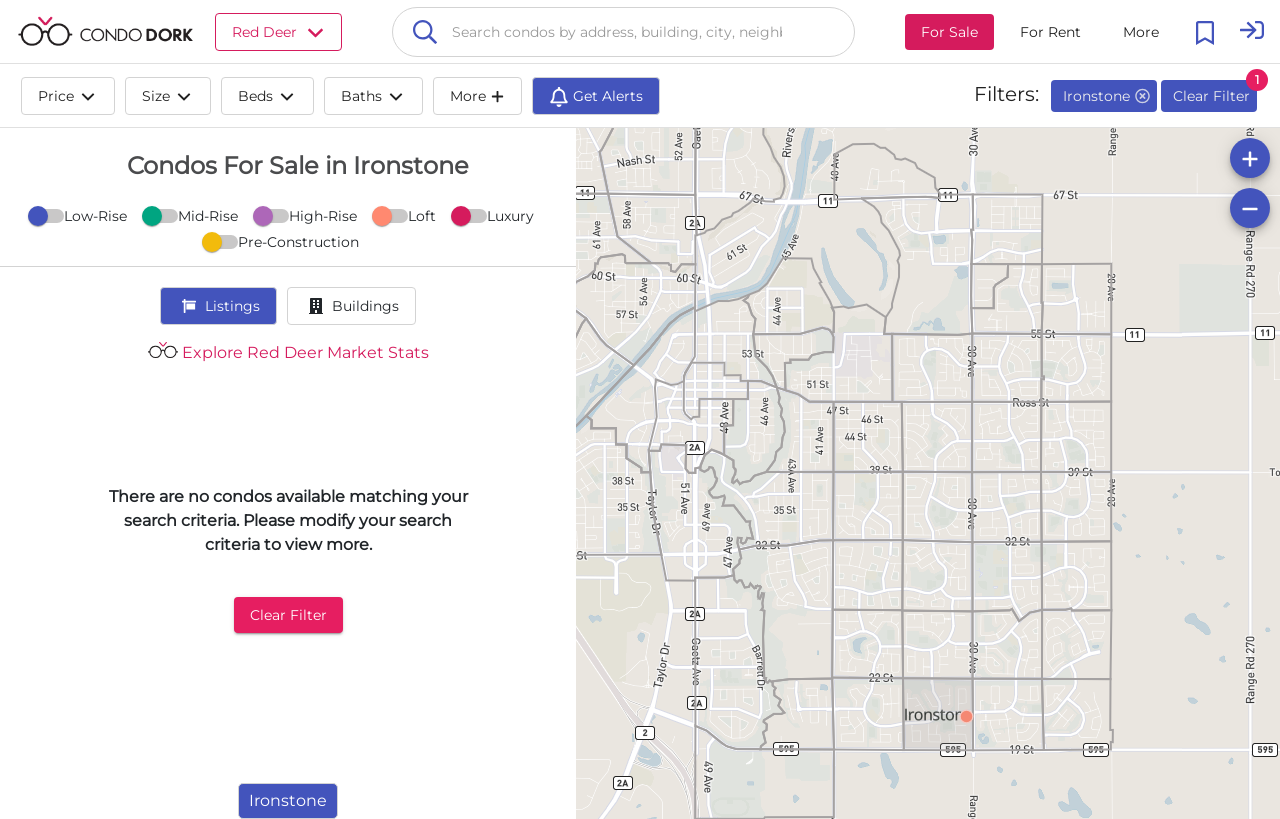Please extract the primary headline from the webpage.

Condos For Sale in Ironstone